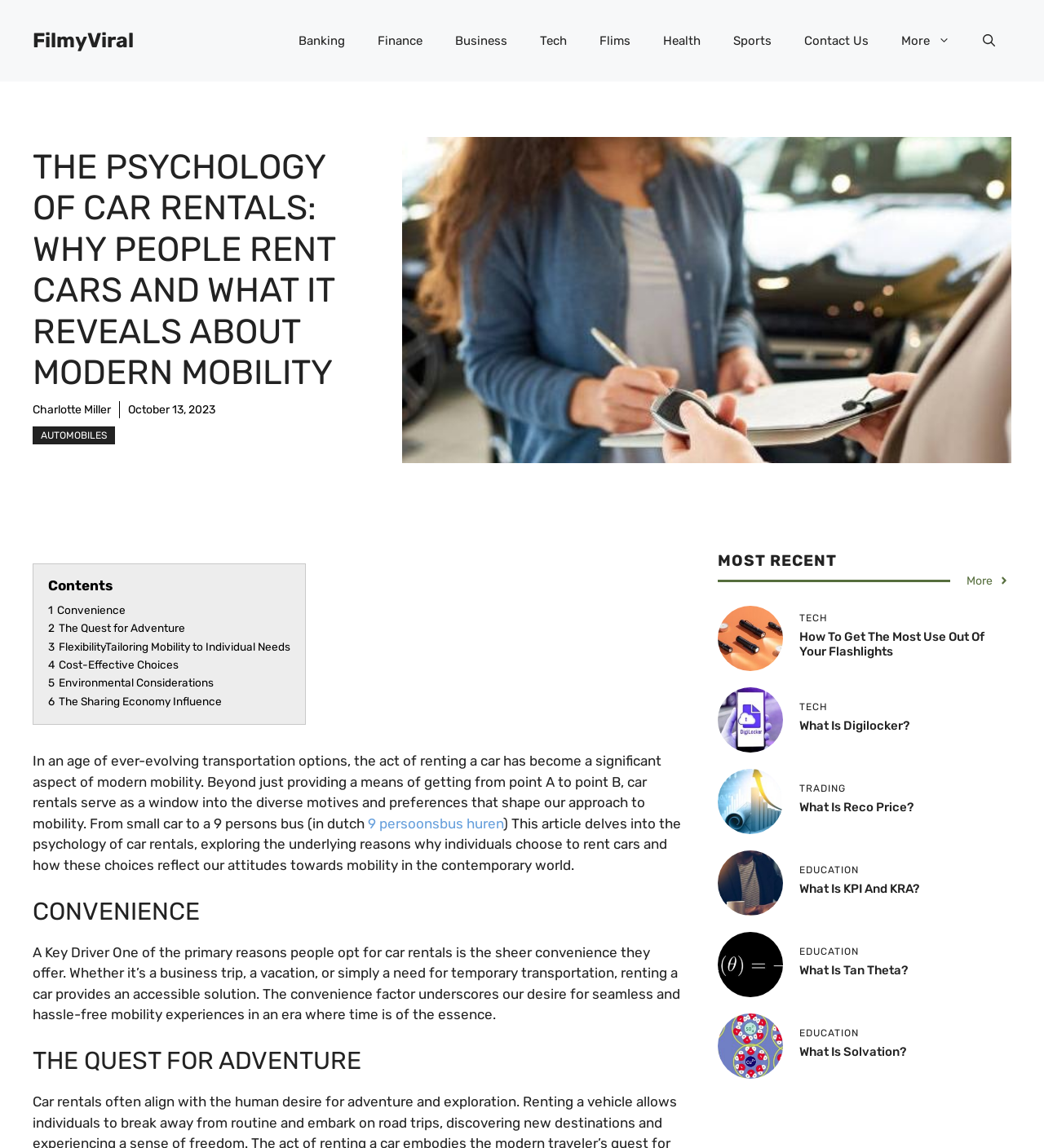Using the webpage screenshot, locate the HTML element that fits the following description and provide its bounding box: "2 The Quest for Adventure".

[0.046, 0.541, 0.177, 0.553]